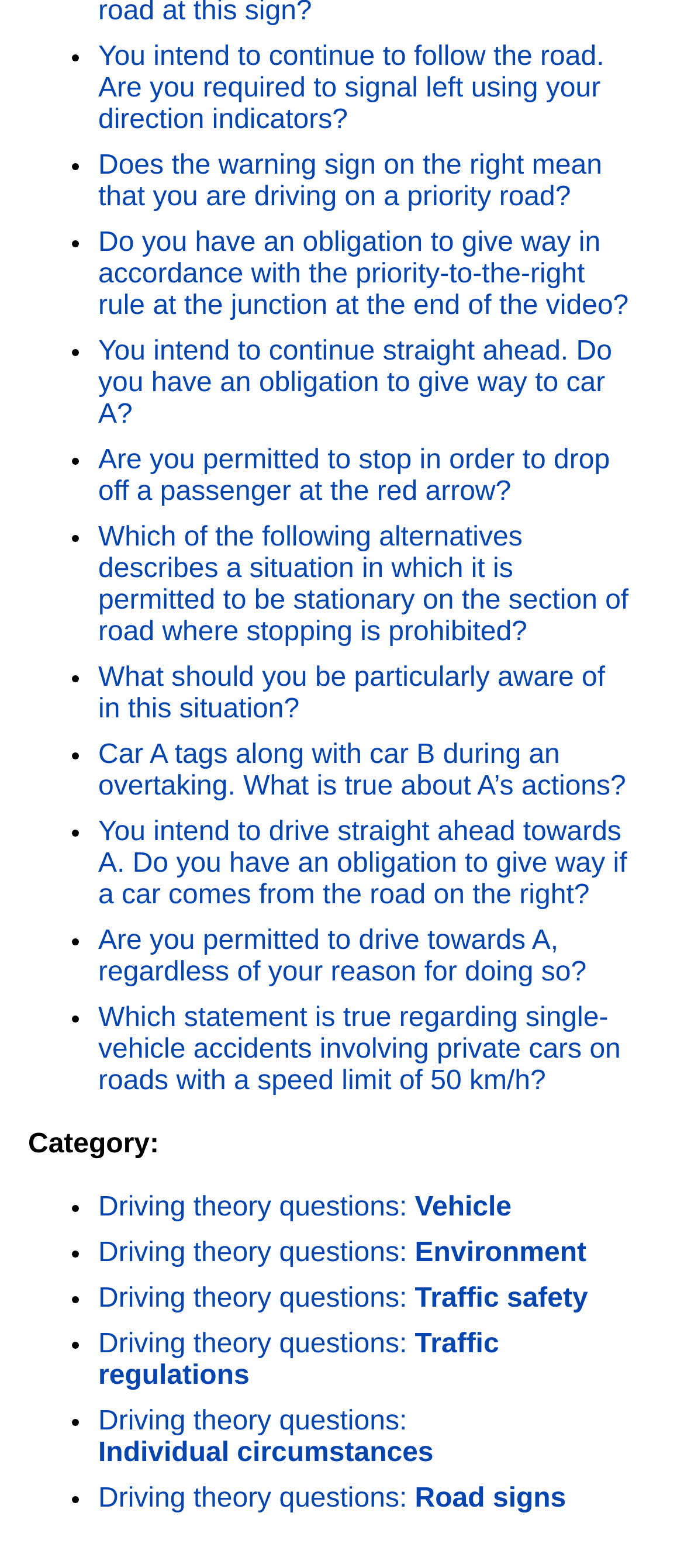Find the bounding box of the element with the following description: "Driving theory questions: Environment". The coordinates must be four float numbers between 0 and 1, formatted as [left, top, right, bottom].

[0.144, 0.79, 0.857, 0.809]